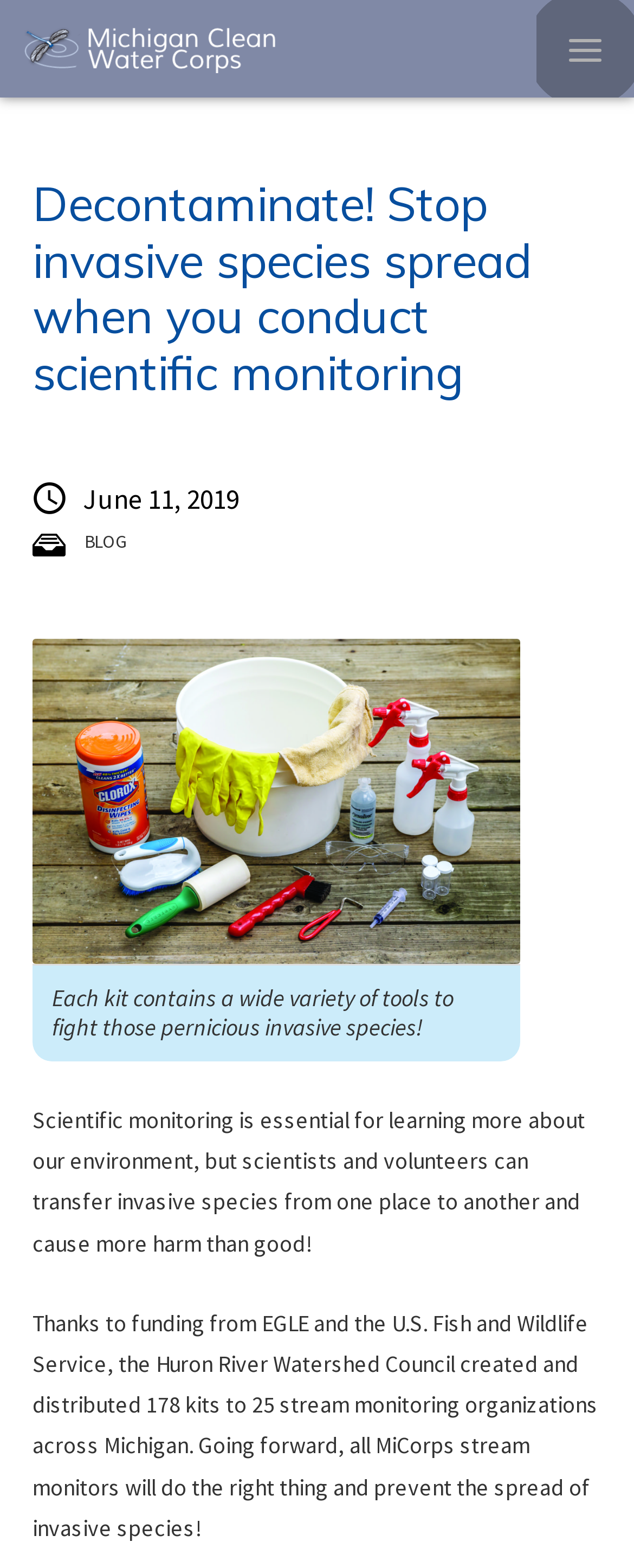Describe in detail what you see on the webpage.

This webpage is about the importance of decontamination in scientific monitoring to prevent the spread of invasive species. At the top left of the page, there is a small image. On the top right, there is a button with an icon. 

Below the button, there is a heading that reads "Decontaminate! Stop invasive species spread when you conduct scientific monitoring". Underneath the heading, there is a link to a blog on the left, and a date "June 11, 2019" next to it. 

Further down, there is a figure with a caption that describes the contents of a kit used to fight invasive species. The caption explains that each kit contains a variety of tools to combat these species. 

Below the figure, there are two paragraphs of text. The first paragraph explains the importance of scientific monitoring in learning about the environment, but also warns that it can cause harm if not done properly. The second paragraph expresses gratitude to funding organizations and describes the distribution of 178 kits to 25 stream monitoring organizations across Michigan, with the goal of preventing the spread of invasive species.